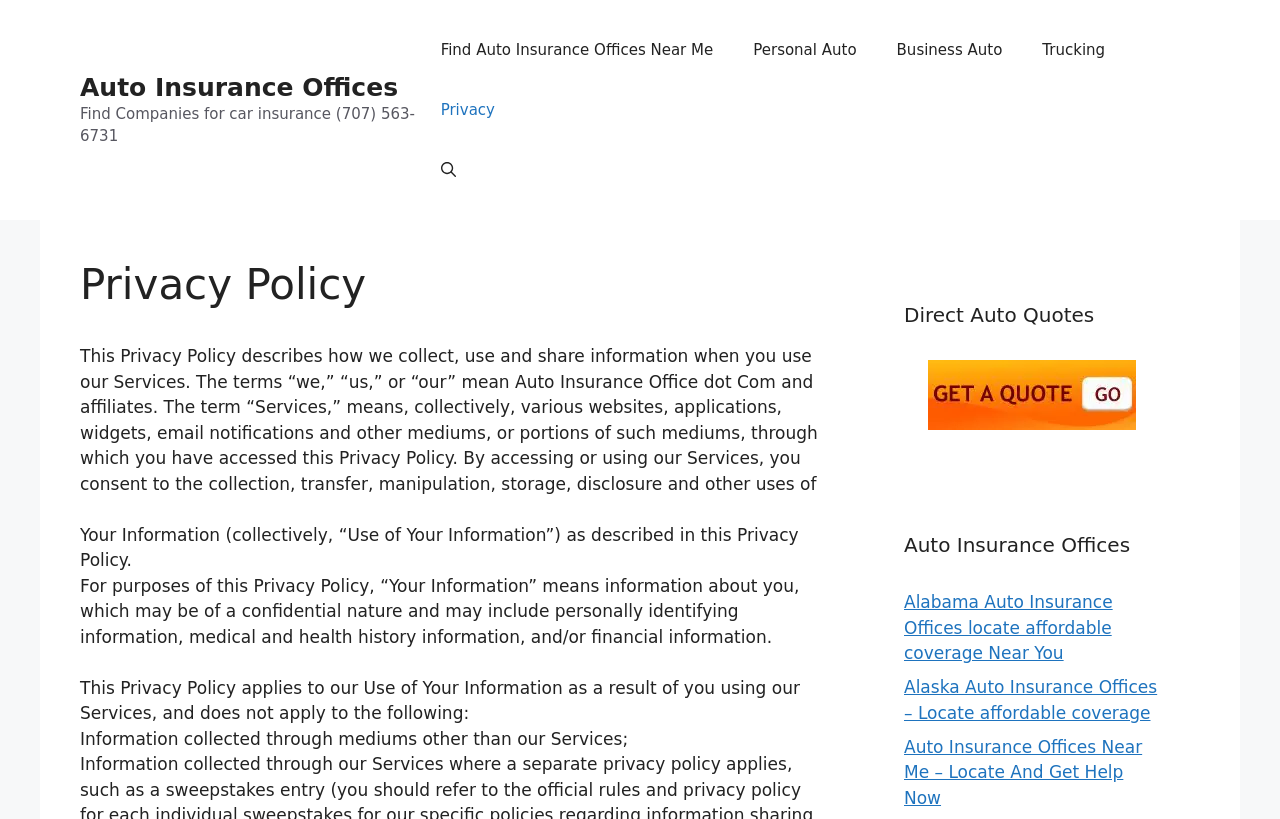Based on the image, give a detailed response to the question: What type of information is included in 'Your Information'?

The webpage defines 'Your Information' as information about users, which may be of a confidential nature and may include personally identifying information, medical and health history information, and/or financial information.